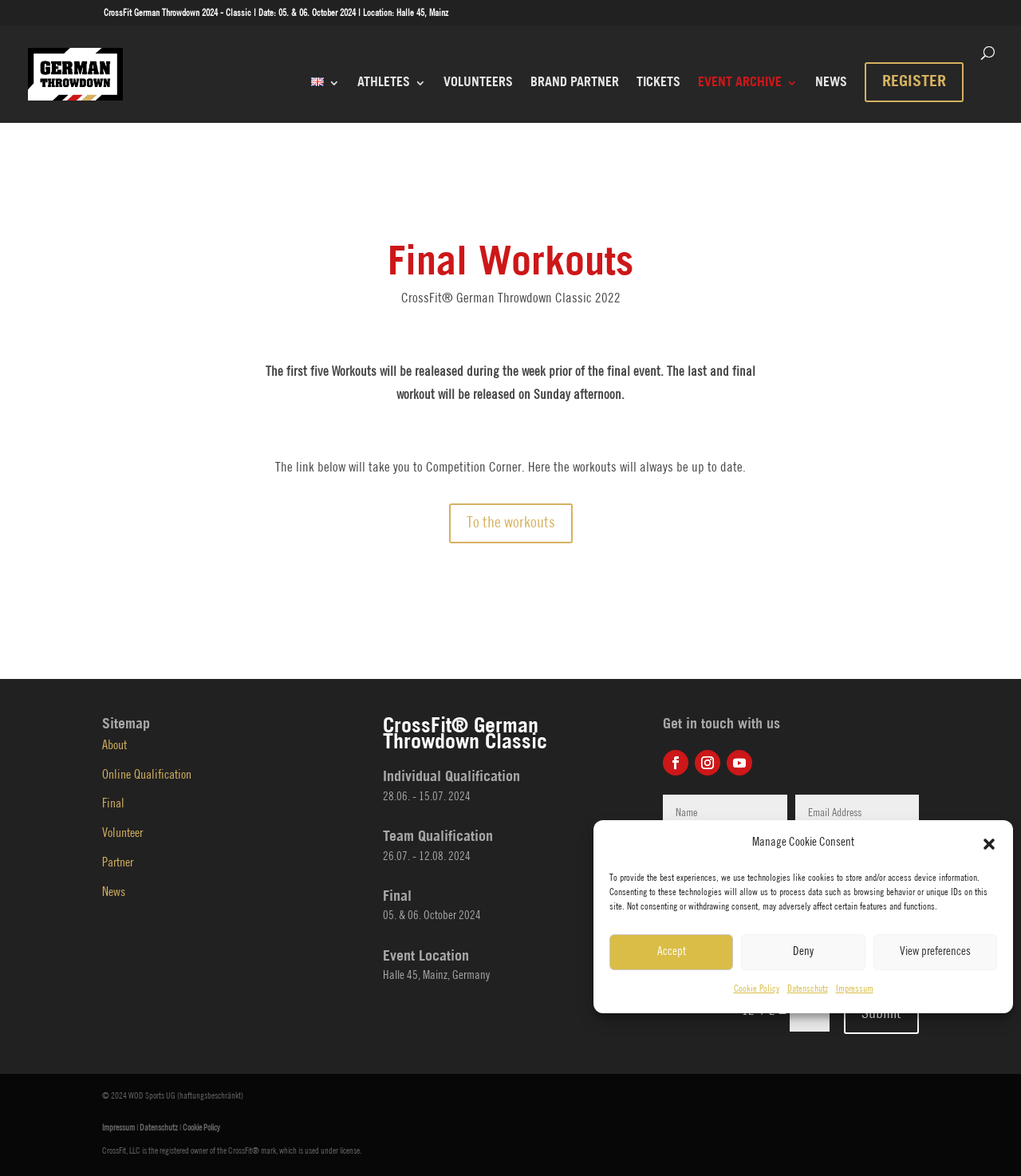Locate the bounding box coordinates of the clickable area to execute the instruction: "Submit the form". Provide the coordinates as four float numbers between 0 and 1, represented as [left, top, right, bottom].

[0.827, 0.845, 0.9, 0.879]